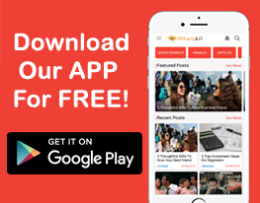Give a detailed account of the visual content in the image.

The image promotes the **Newszii app**, encouraging users to download it for free from the **Google Play Store**. It features a smartphone displaying the app interface, which showcases sections like "Featured Posts" and "Recent Posts" on a vibrant red background. This visual suggests accessibility and ease of use, inviting viewers to engage with the app for updates and information. The combination of the eye-catching color scheme and the call to action emphasizes the app's availability and encourages immediate download.